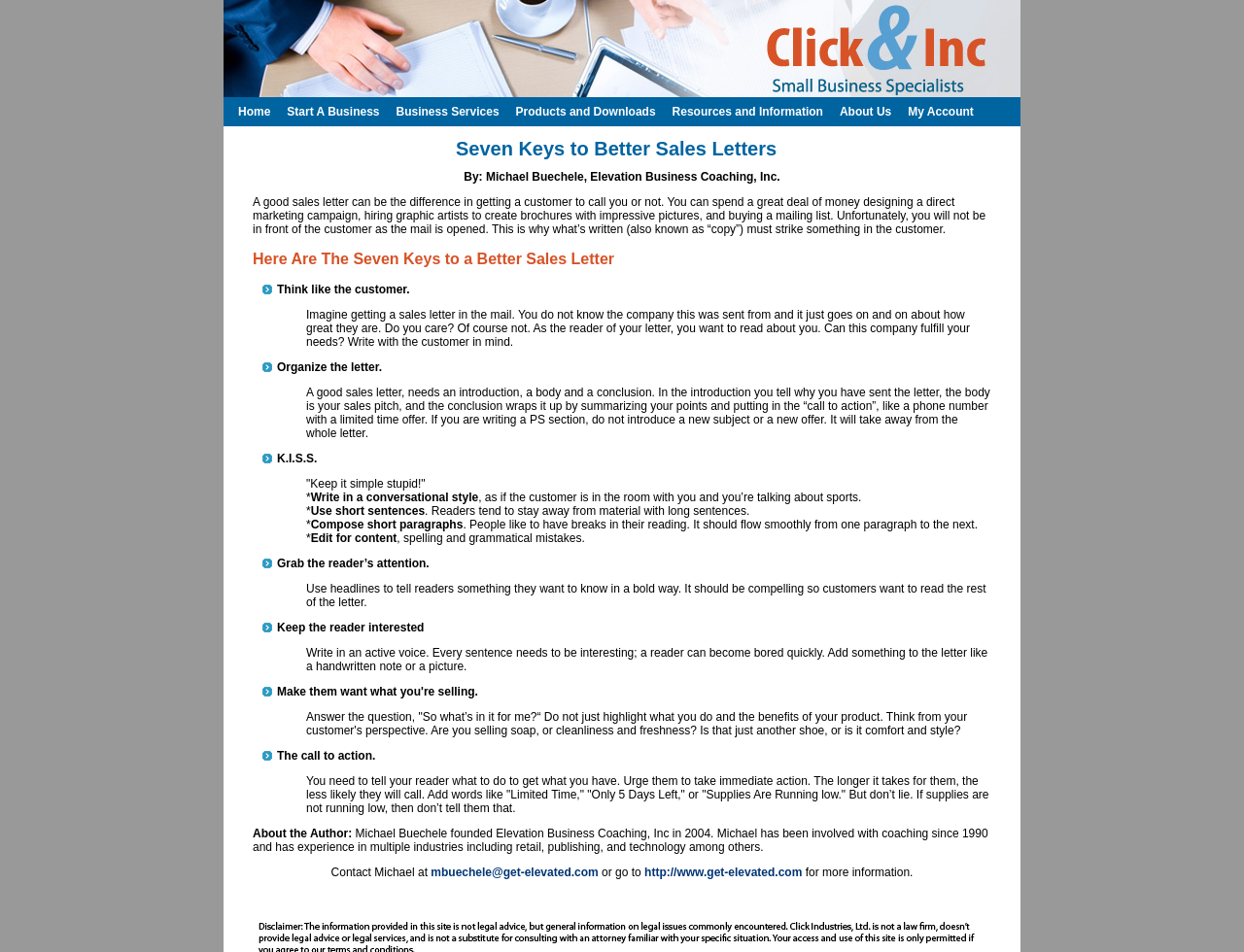Who is the author of this article?
Could you please answer the question thoroughly and with as much detail as possible?

The author of this article is mentioned in the 'About the Author' section at the bottom of the webpage, which states that Michael Buechele founded Elevation Business Coaching, Inc in 2004.